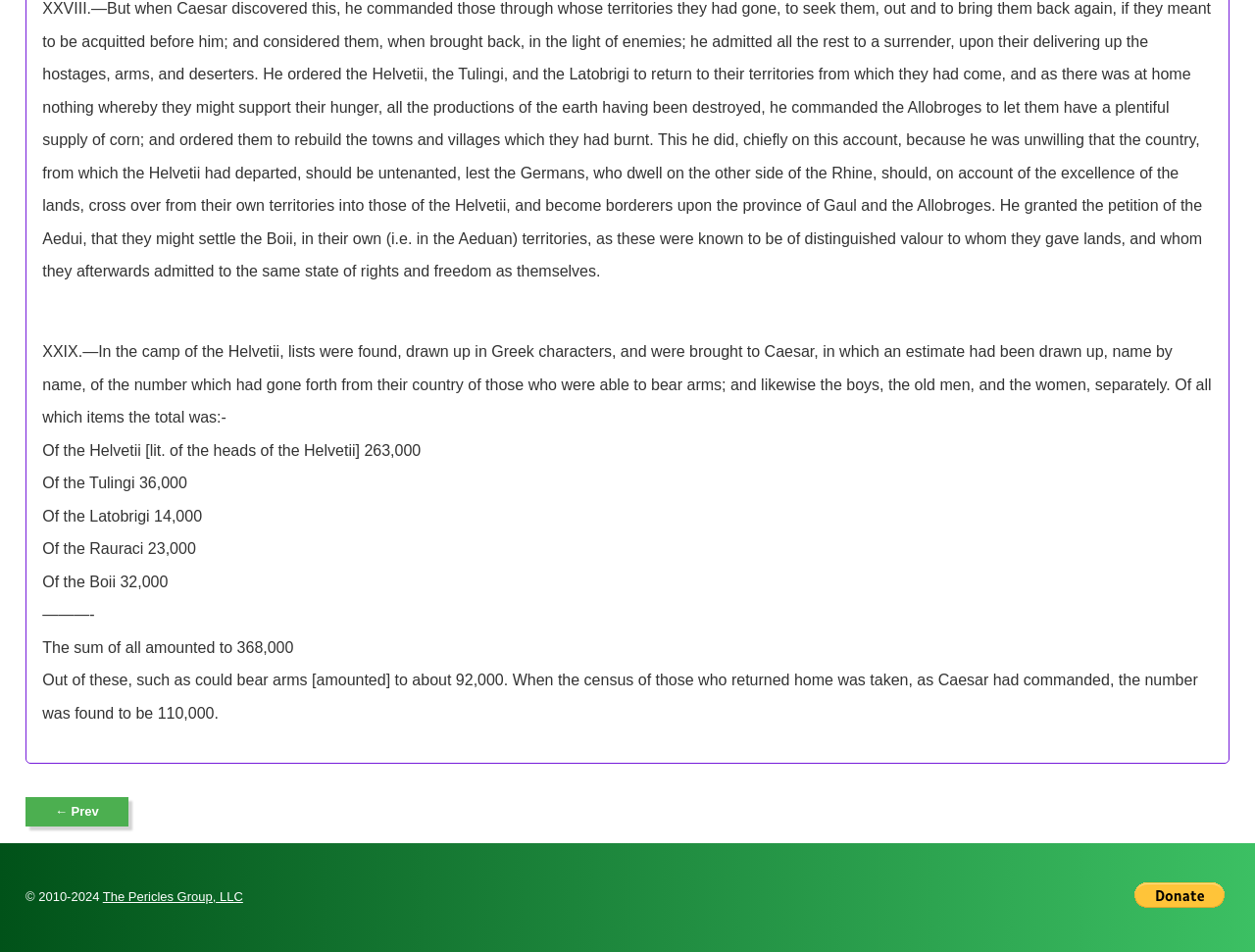Answer the question below with a single word or a brief phrase: 
What is the total number of people in the Helvetii, Tulingi, Latobrigi, Rauraci, and Boii?

368,000